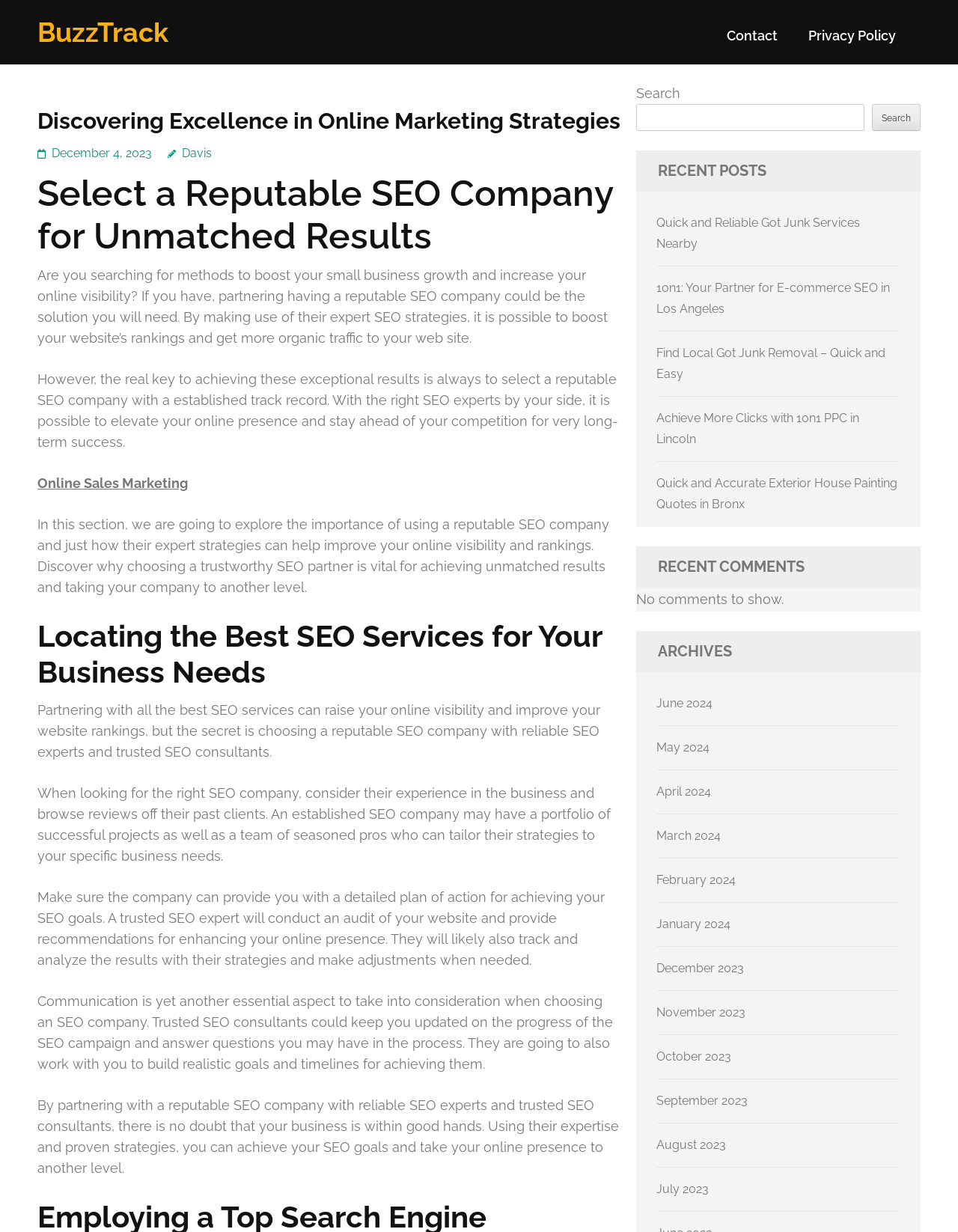What is the heading of the section that lists recent posts?
Give a one-word or short-phrase answer derived from the screenshot.

RECENT POSTS